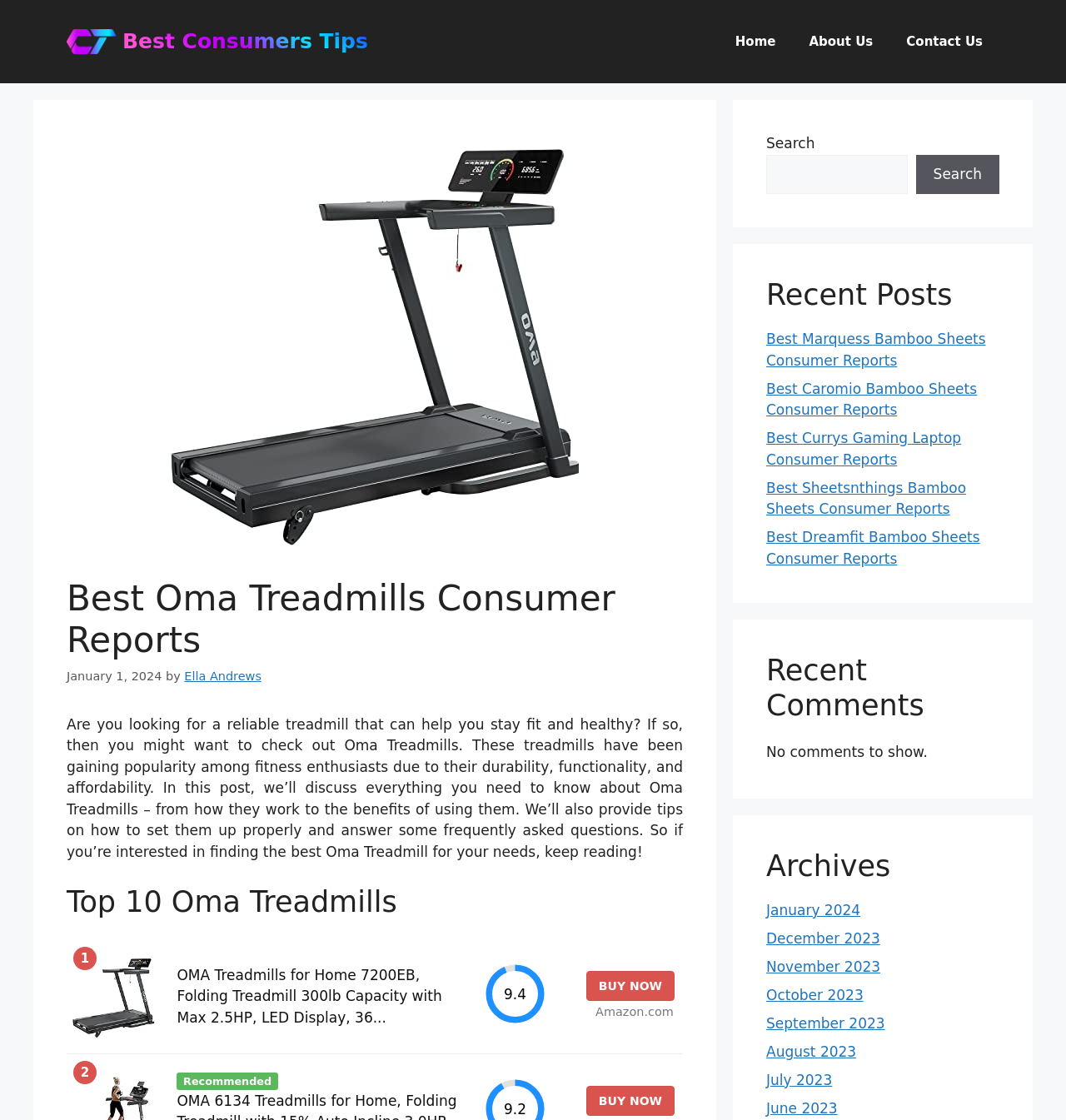Detail the various sections and features present on the webpage.

This webpage is about Oma Treadmills, providing information and reviews for consumers. At the top, there is a banner with a link to "Best Consumers Tips" and an image with the same name. Below the banner, there is a navigation menu with links to "Home", "About Us", and "Contact Us". 

On the left side, there is a large image of an Oma Treadmill, and below it, there is a heading "Best Oma Treadmills Consumer Reports" followed by a date and author information. The main content of the page is a long paragraph that introduces Oma Treadmills and their benefits, and mentions that the post will discuss everything about Oma Treadmills, including how they work, their benefits, and tips on how to set them up properly.

Below the introduction, there is a heading "Top 10 Oma Treadmills" followed by a table with 10 rows, each representing a different Oma Treadmill model. Each row contains a link to the model, a rating, and a "BUY NOW" button. 

On the right side, there are three sections: "Recent Posts", "Recent Comments", and "Archives". The "Recent Posts" section lists five links to other posts on the website, each with a title. The "Recent Comments" section has a message saying "No comments to show." The "Archives" section lists links to monthly archives from January 2024 to June 2023. 

At the bottom of the page, there is a search bar with a "Search" button.